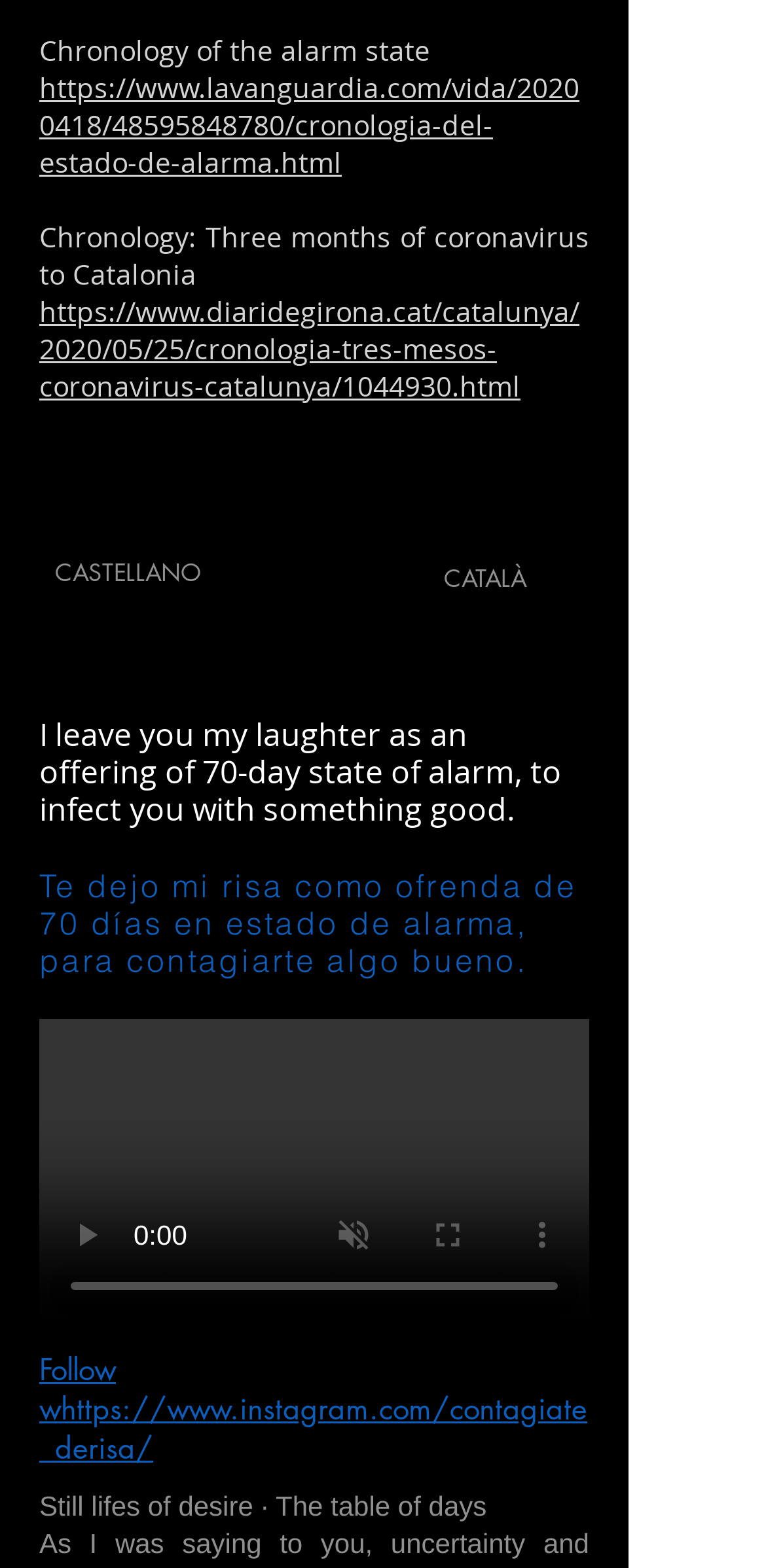What is the purpose of the slider? Refer to the image and provide a one-word or short phrase answer.

video time scrubber